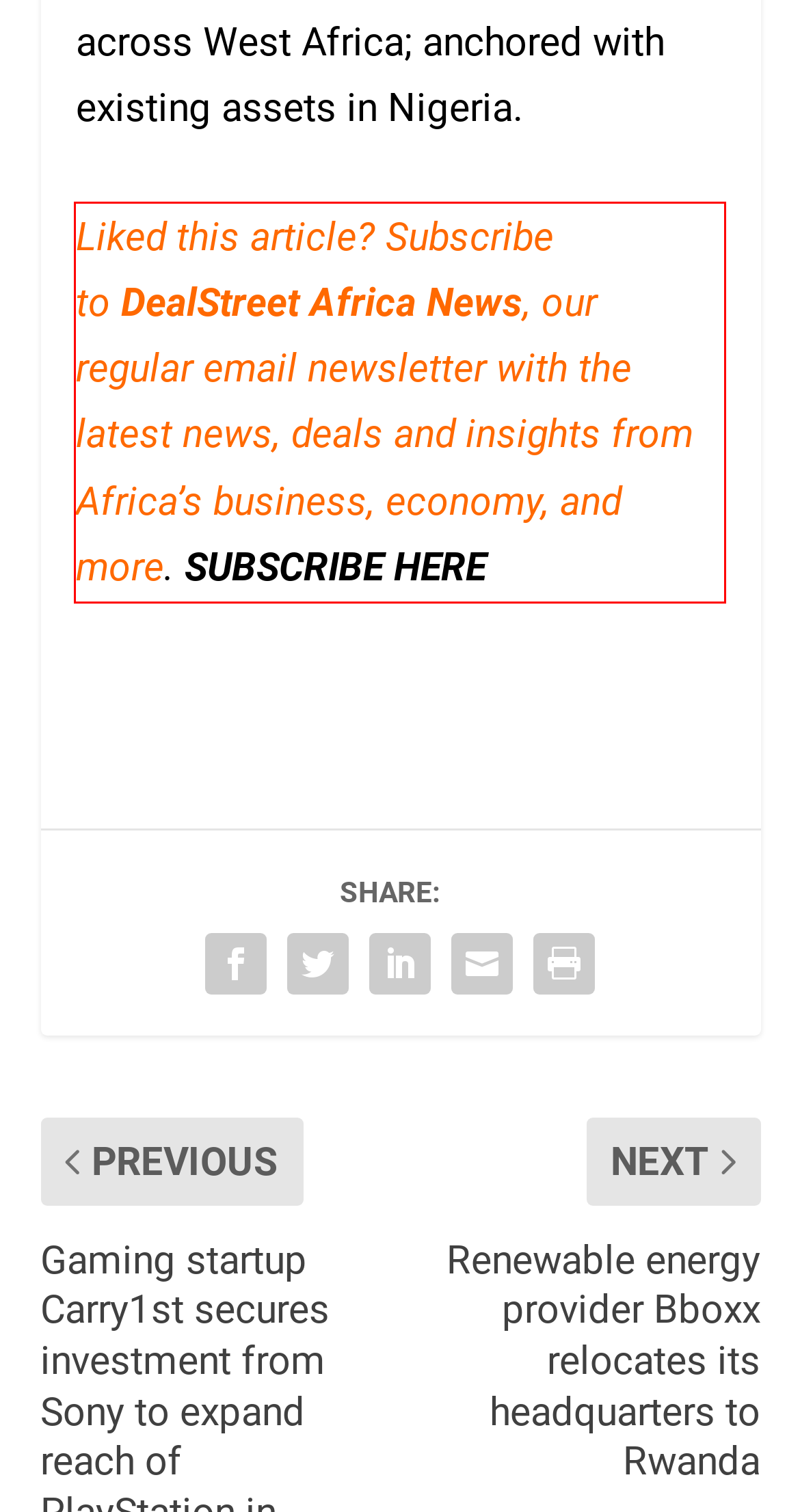Identify the text within the red bounding box on the webpage screenshot and generate the extracted text content.

Liked this article? Subscribe to DealStreet Africa News, our regular email newsletter with the latest news, deals and insights from Africa’s business, economy, and more. SUBSCRIBE HERE